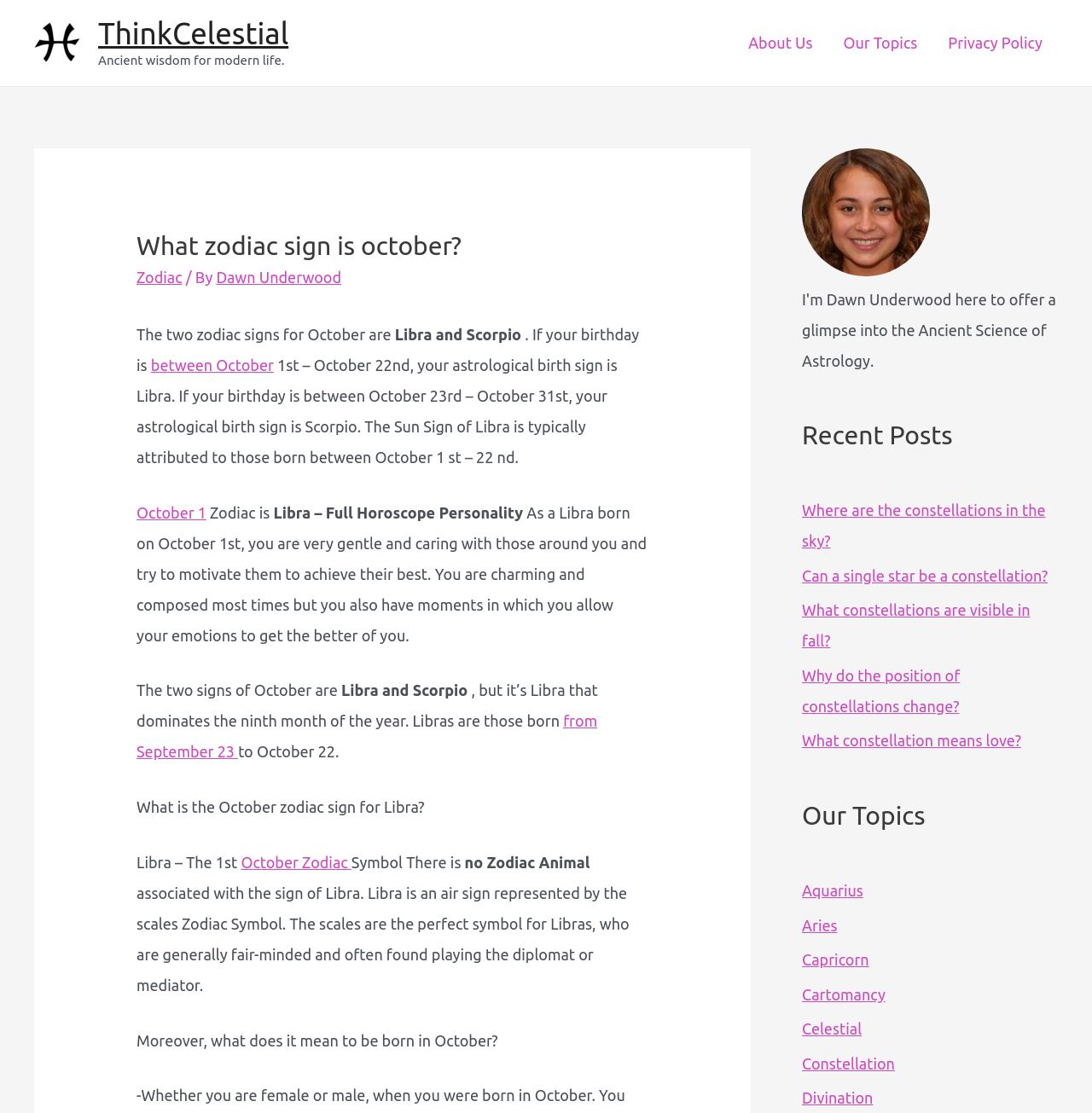Determine the bounding box coordinates of the area to click in order to meet this instruction: "Click on the 'About Us' link".

[0.671, 0.012, 0.758, 0.065]